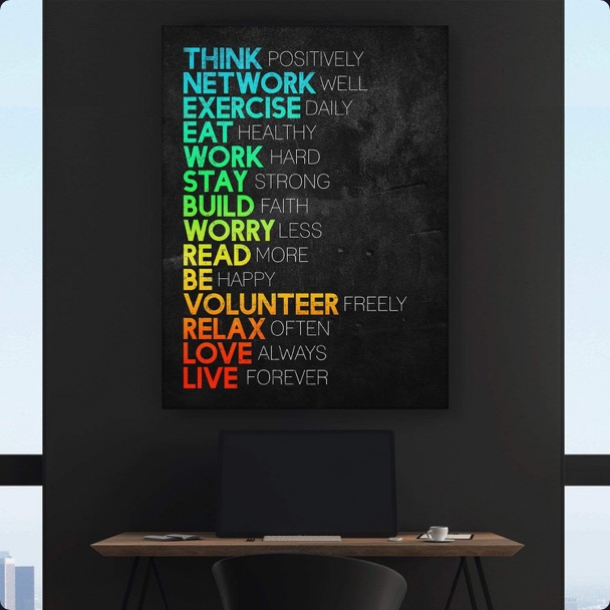Based on the image, provide a detailed and complete answer to the question: 
What is below the wall art?

According to the caption, the wall art serves as a daily reminder, and below it, there is a modern workspace setup with a stylish desk and a computer, suggesting a space that encourages both productivity and personal growth.